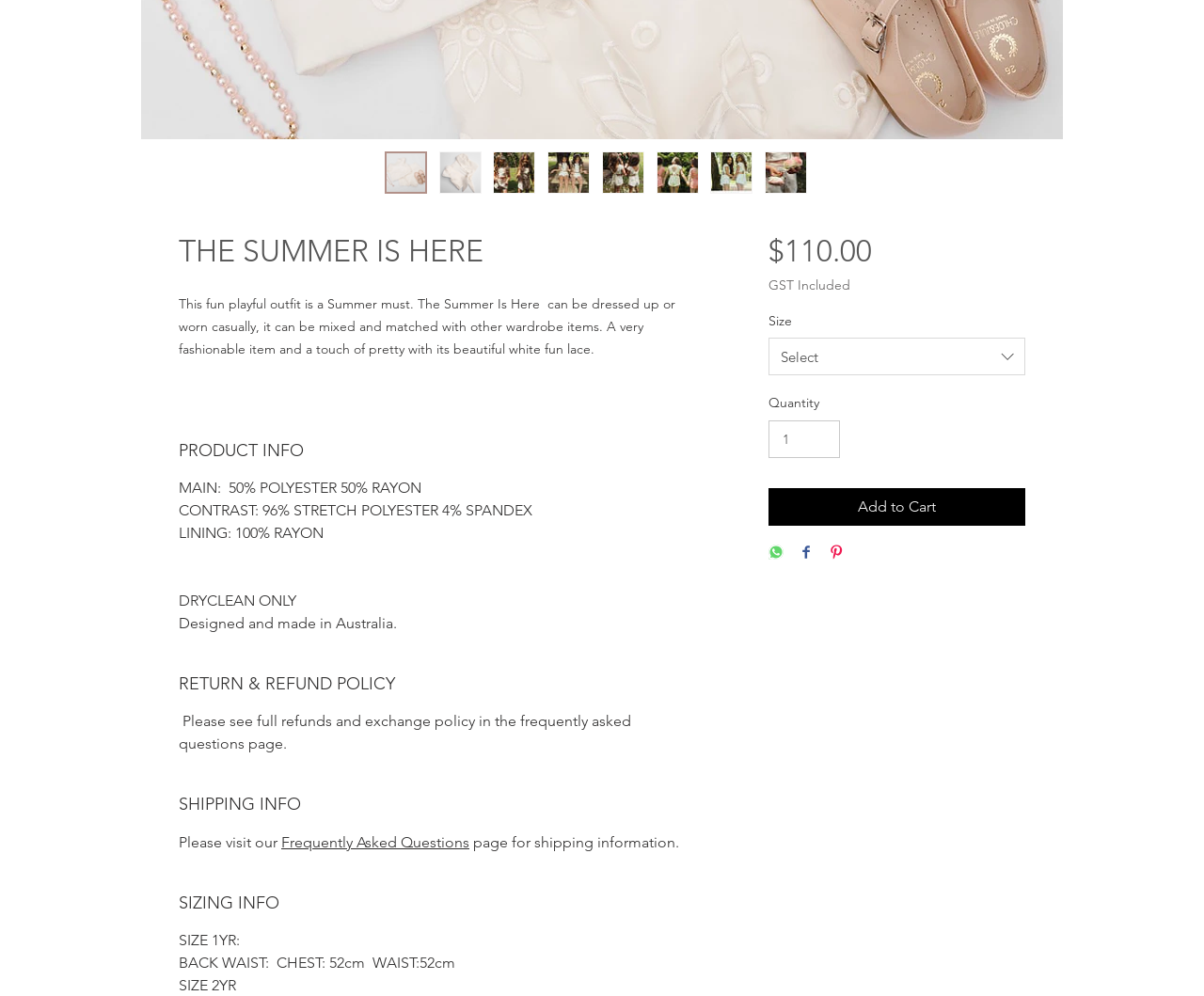Determine the bounding box coordinates of the UI element described below. Use the format (top-left x, top-left y, bottom-right x, bottom-right y) with floating point numbers between 0 and 1: input value="1" aria-label="Quantity" value="1"

[0.638, 0.422, 0.698, 0.46]